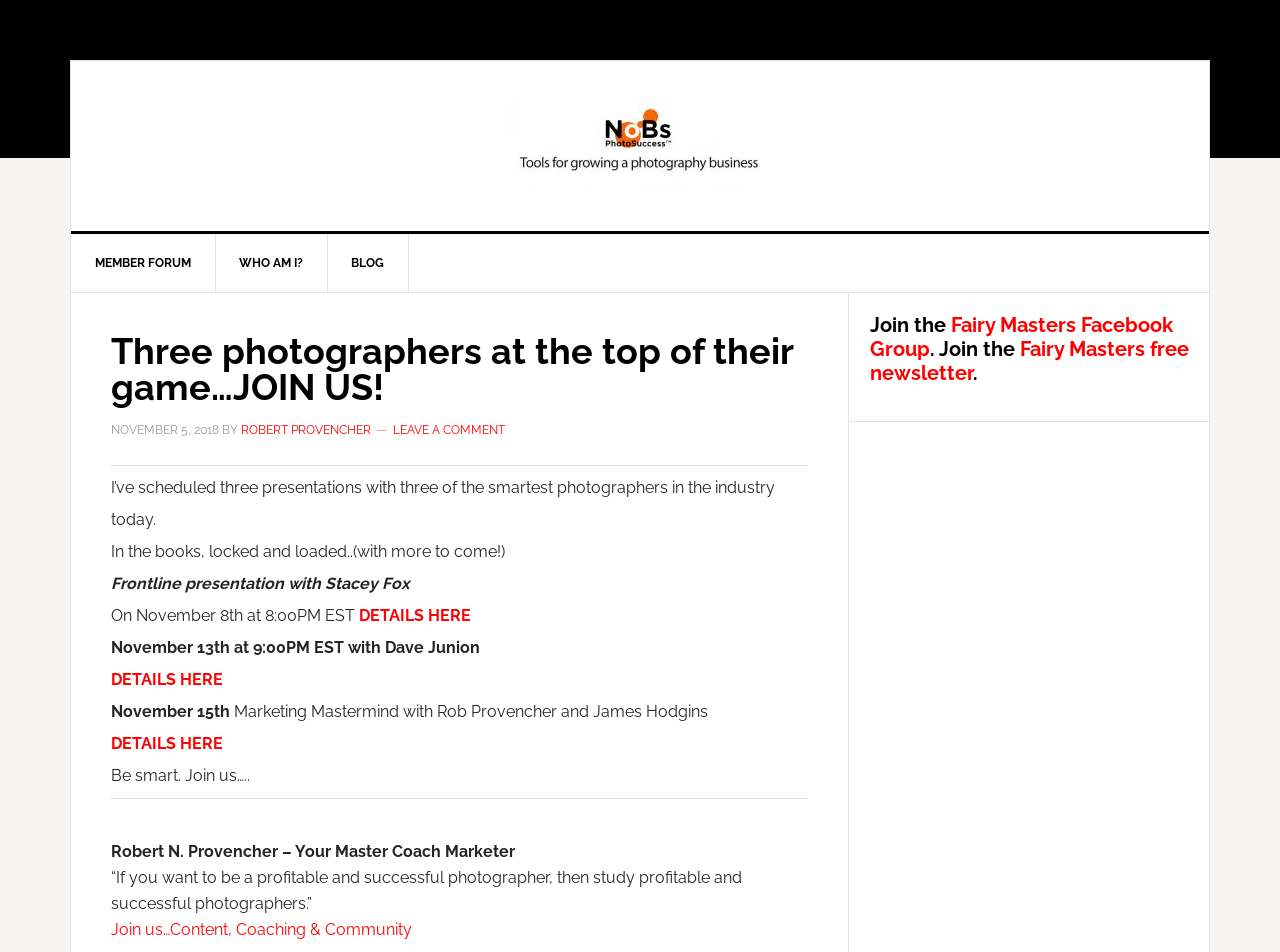Respond to the question below with a concise word or phrase:
What is the date of the first presentation?

November 8th